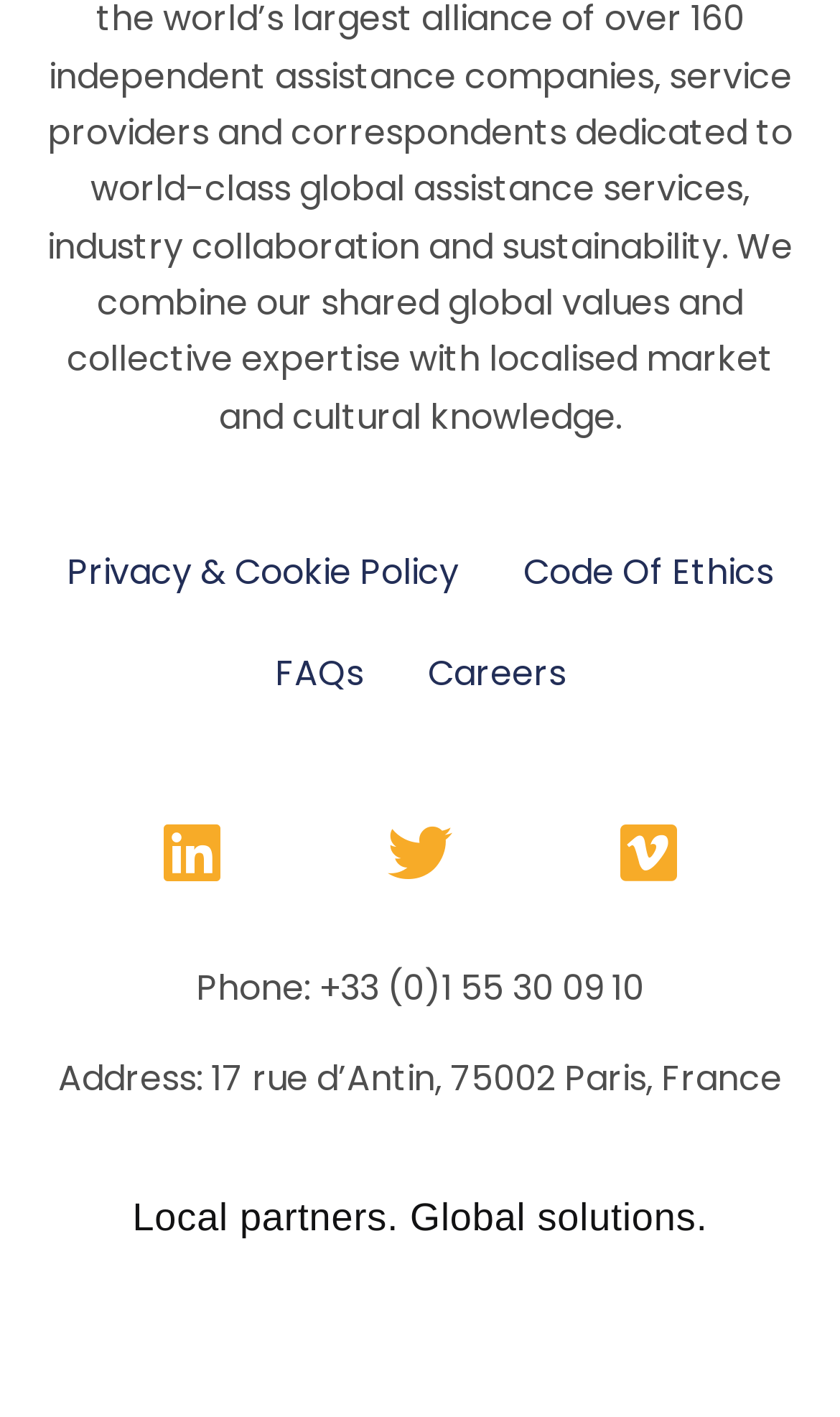What is the company's address?
Answer with a single word or phrase by referring to the visual content.

17 rue d’Antin, 75002 Paris, France